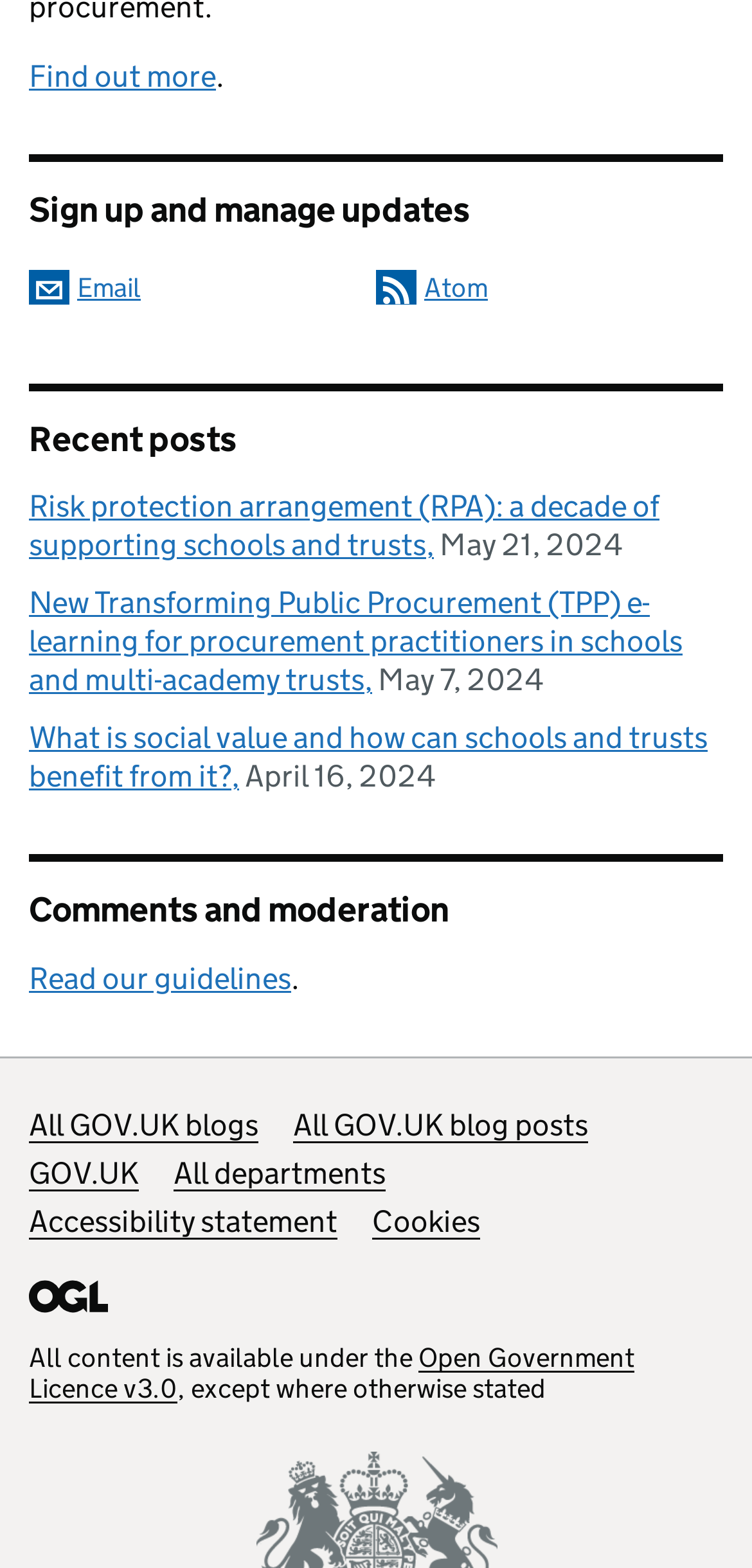Locate the bounding box coordinates of the element you need to click to accomplish the task described by this instruction: "Sign up and manage updates by email".

[0.038, 0.172, 0.187, 0.194]